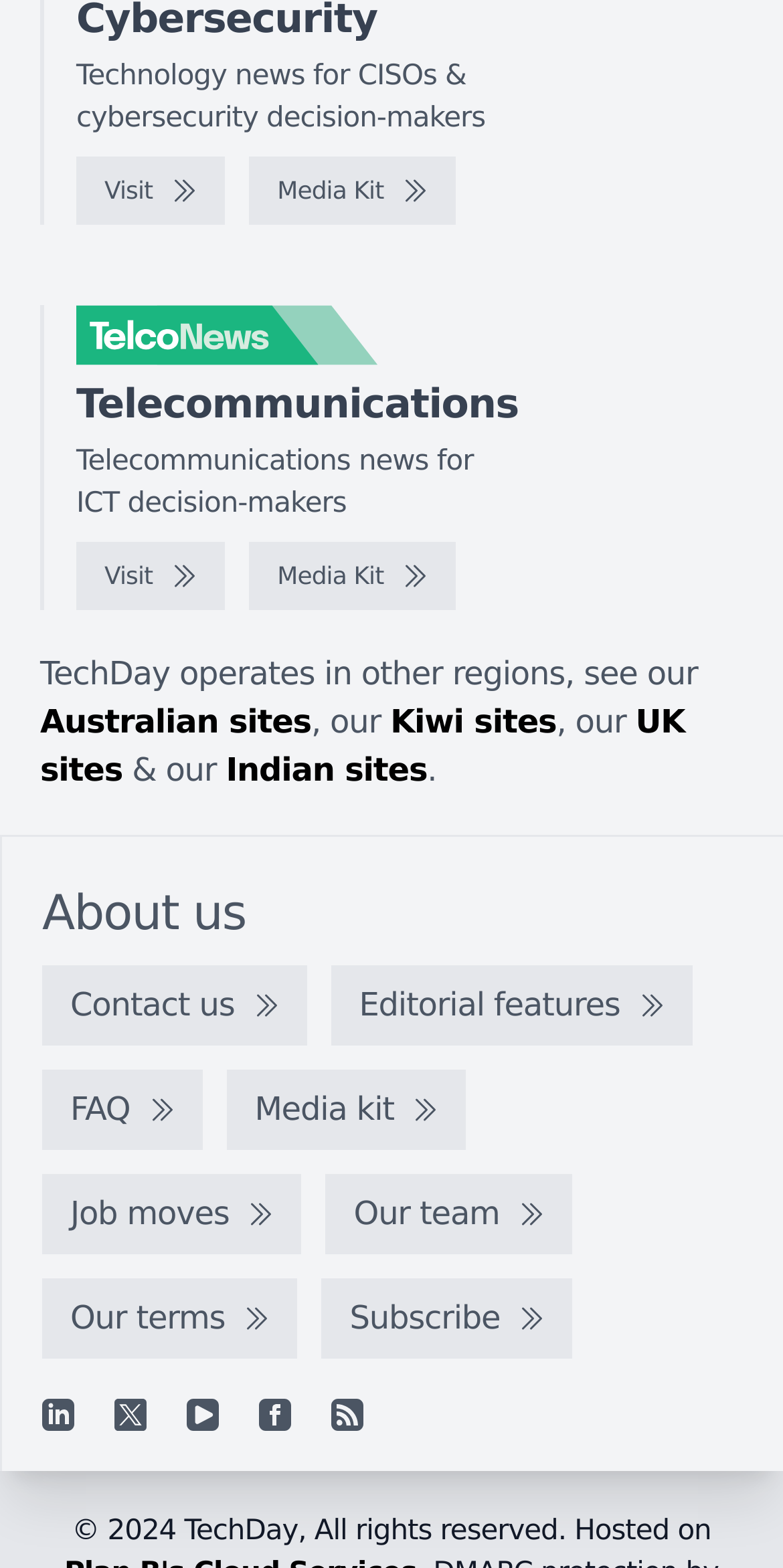What is the name of the logo at the top of the page?
Give a detailed and exhaustive answer to the question.

I found the image element with ID 485, which has the description 'TelcoNews logo', indicating that the logo at the top of the page is the TelcoNews logo.